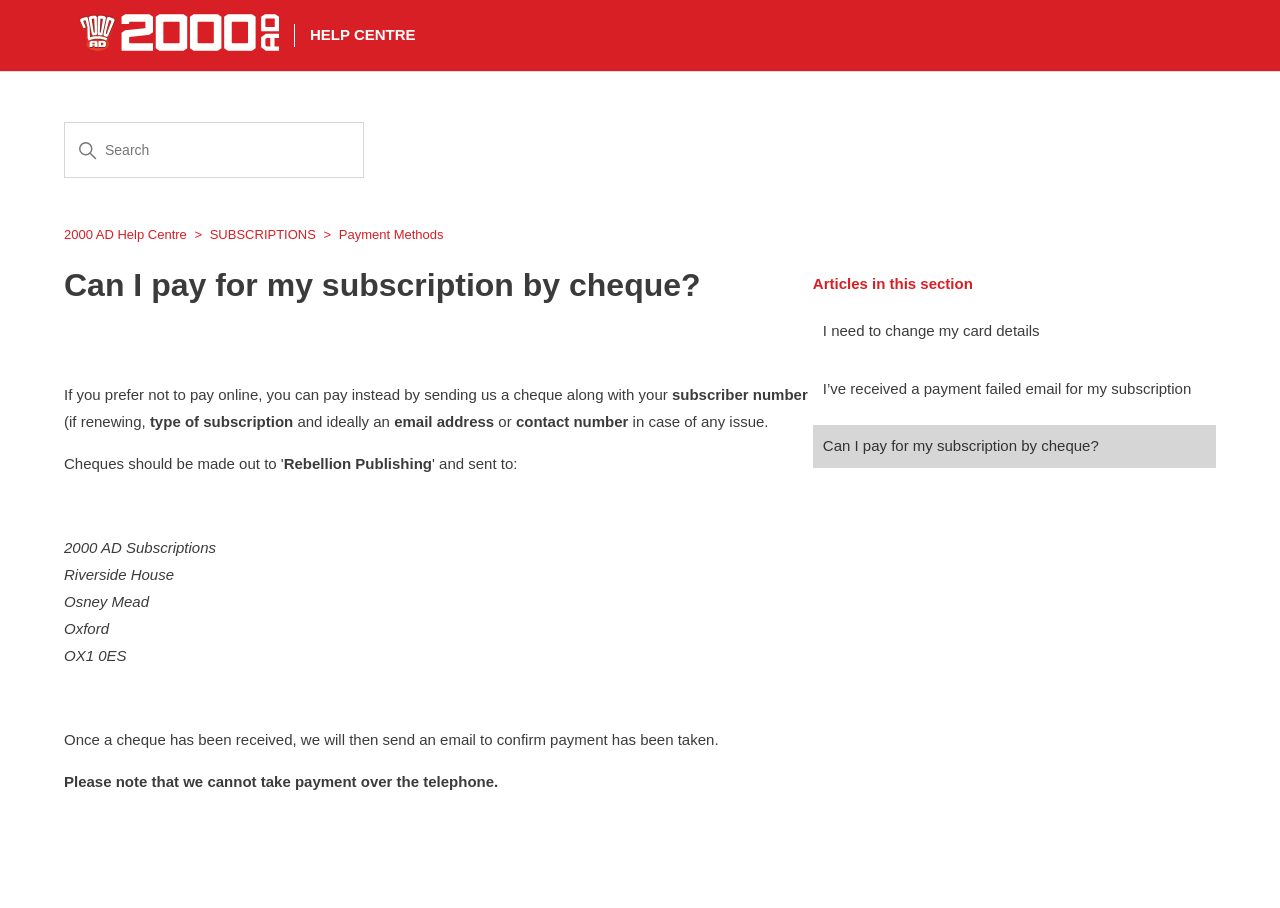Please study the image and answer the question comprehensively:
What is the purpose of providing an email address or contact number?

The webpage states that providing an email address or contact number is ideal in case of any issue, implying that it will be used for communication if there's a problem with the payment or subscription.